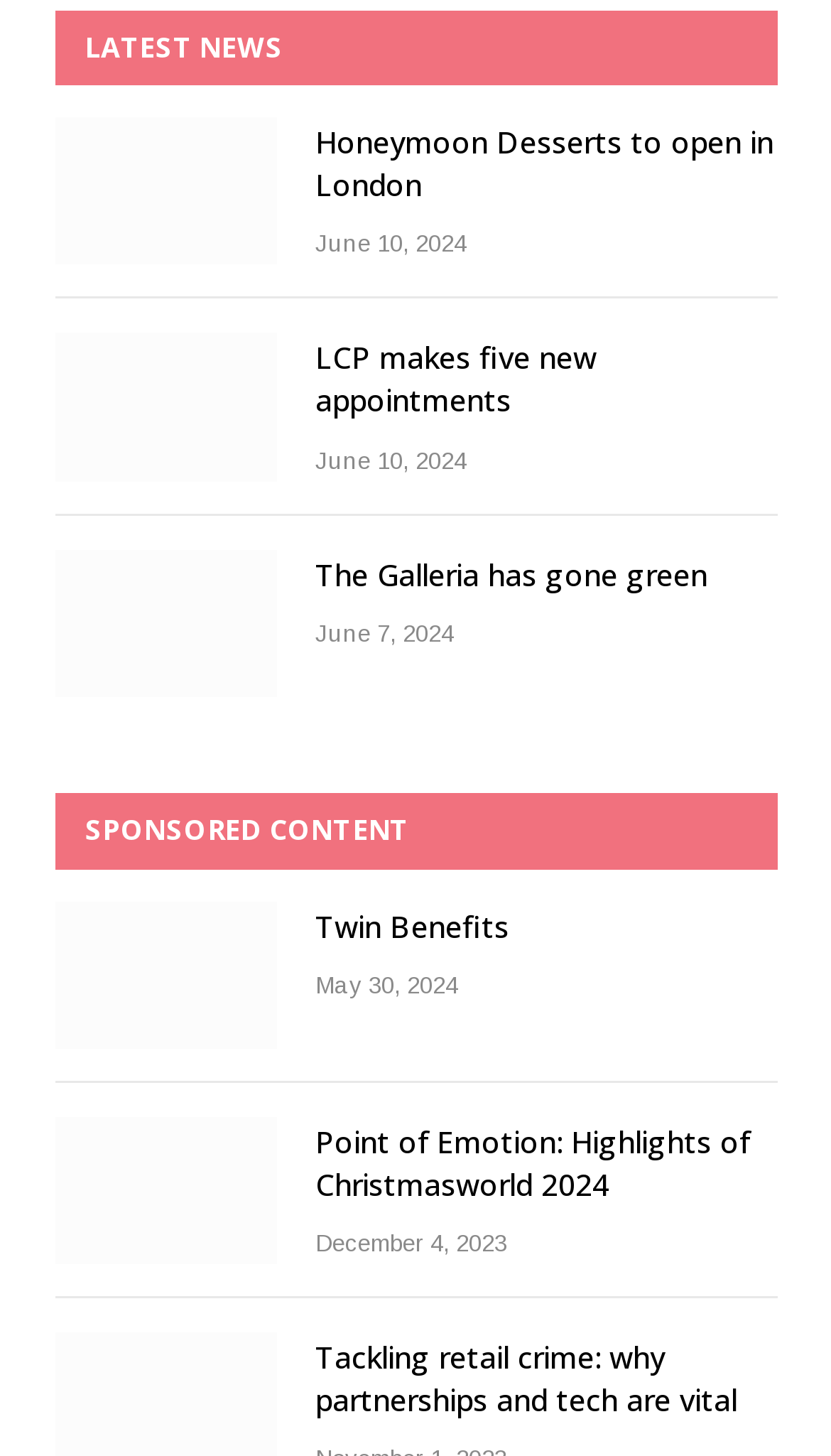Respond with a single word or phrase for the following question: 
What is the date of the latest news article?

June 10, 2024